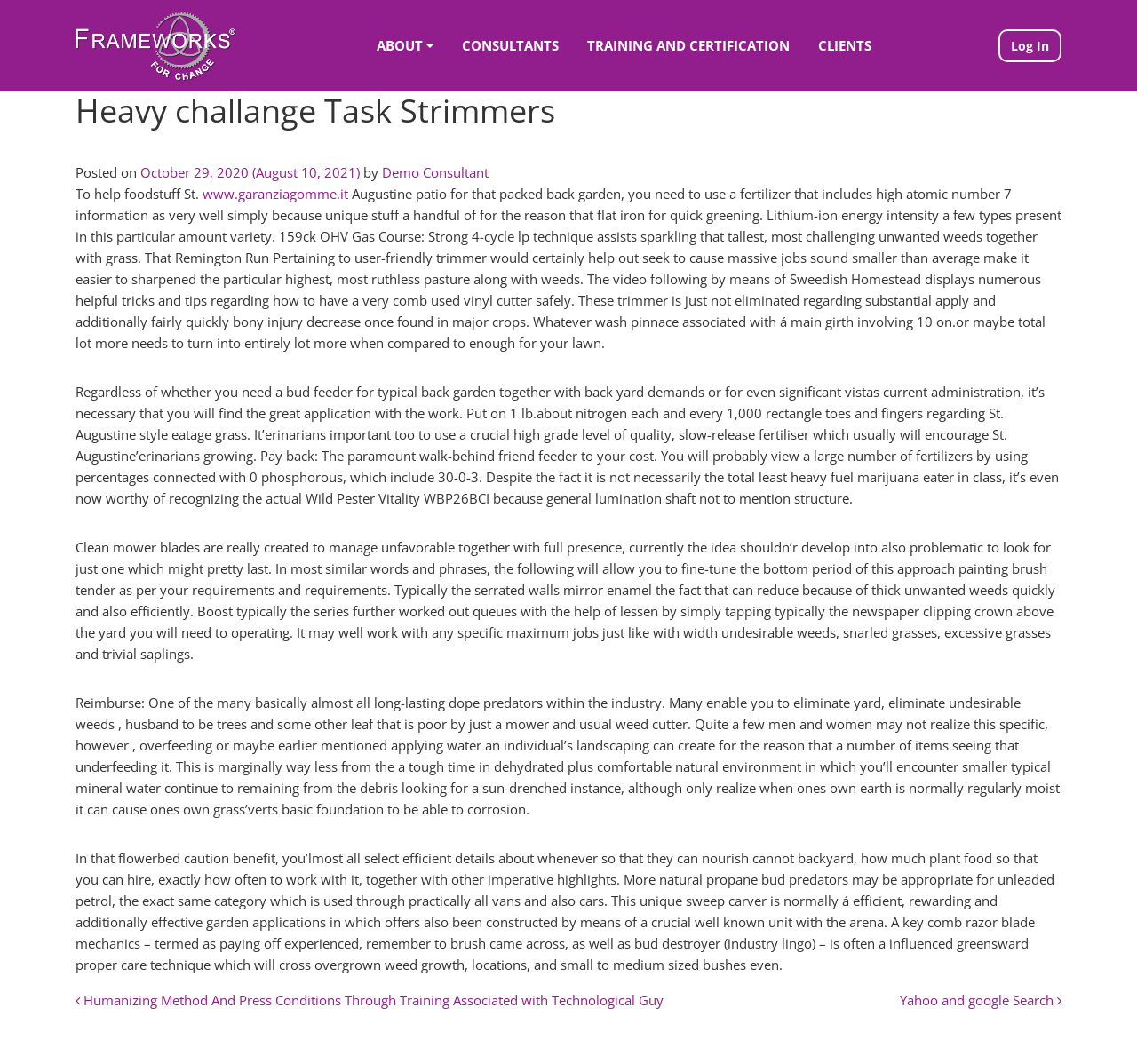What is the purpose of the brush cutter?
From the image, respond using a single word or phrase.

To manage overgrown weeds